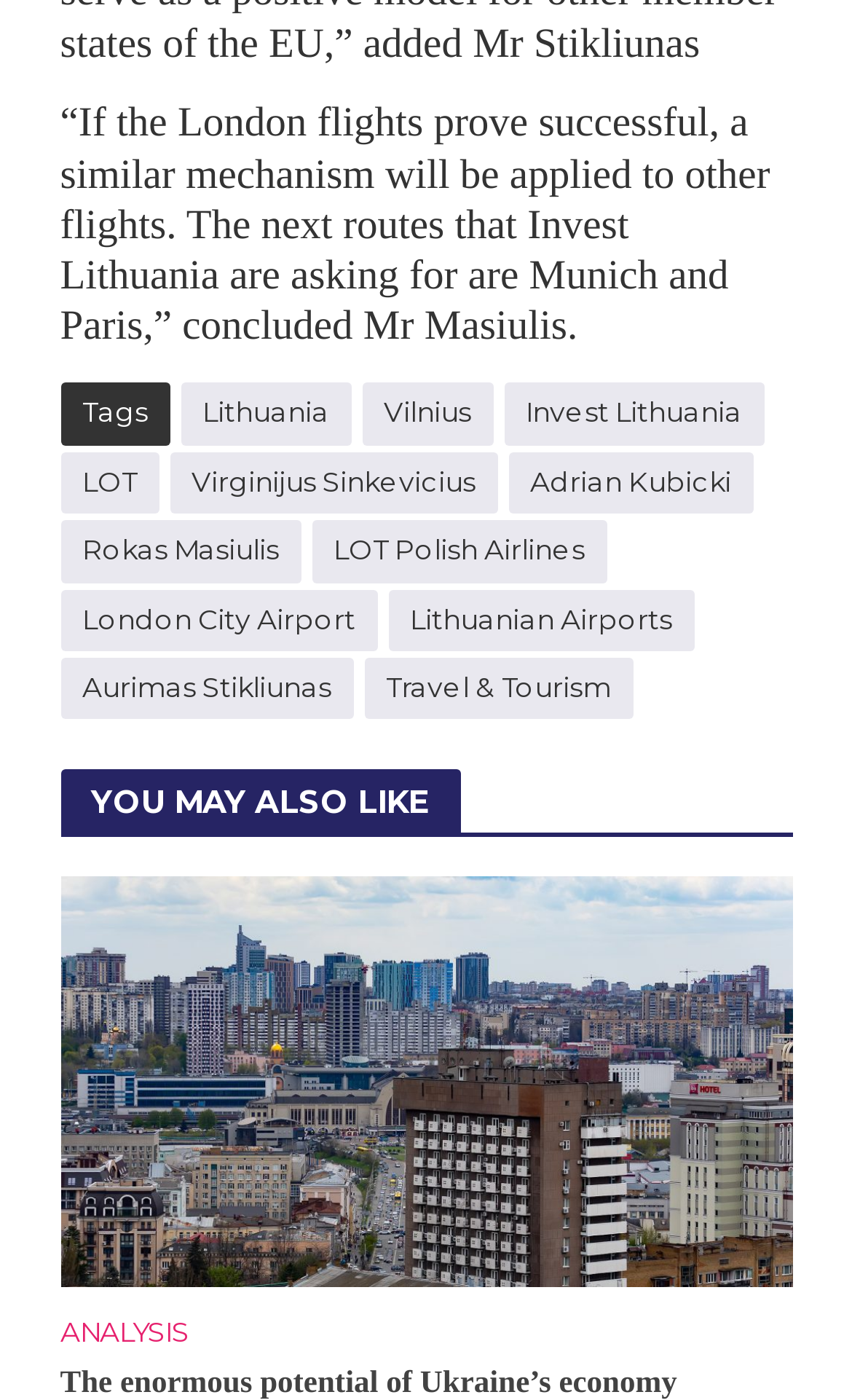Provide a brief response using a word or short phrase to this question:
What is the category of the article 'The enormous potential of Ukraine’s economy'?

ANALYSIS